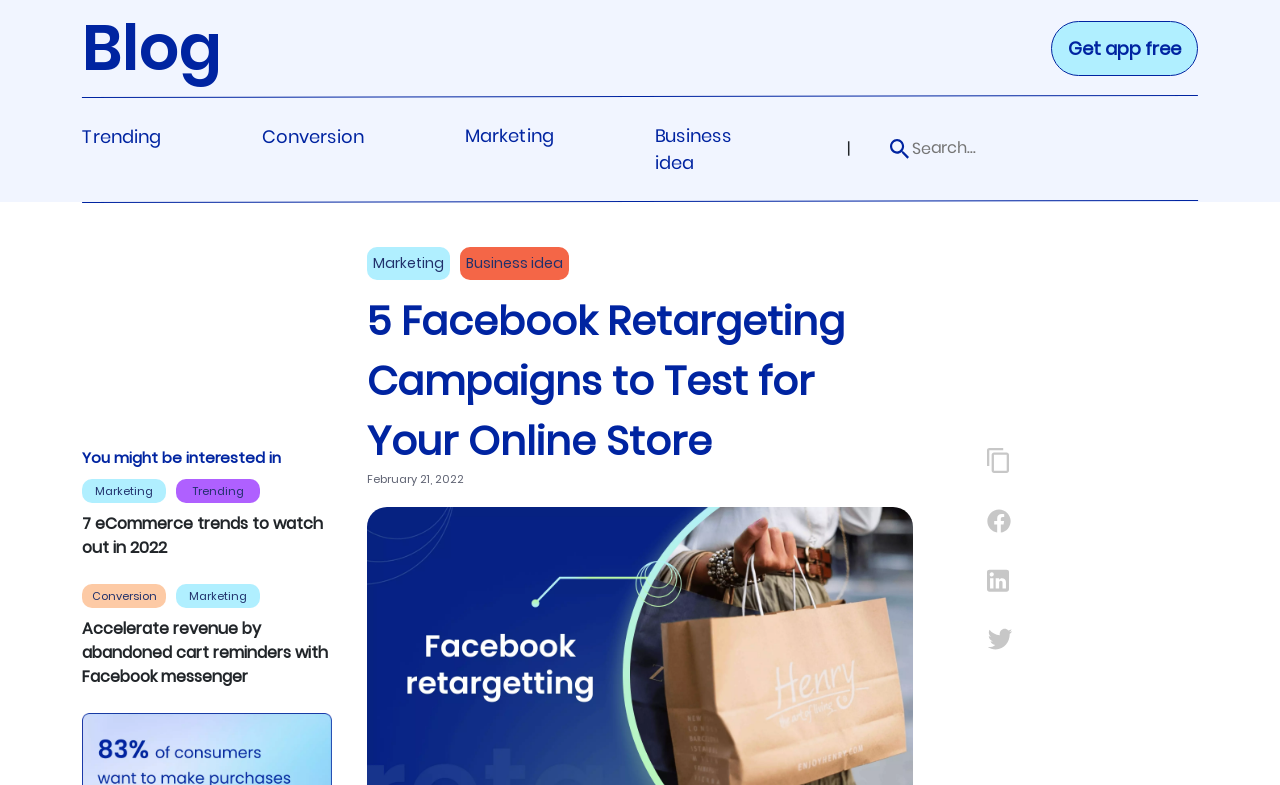Given the element description placeholder="Search...", identify the bounding box coordinates for the UI element on the webpage screenshot. The format should be (top-left x, top-left y, bottom-right x, bottom-right y), with values between 0 and 1.

[0.712, 0.173, 0.936, 0.204]